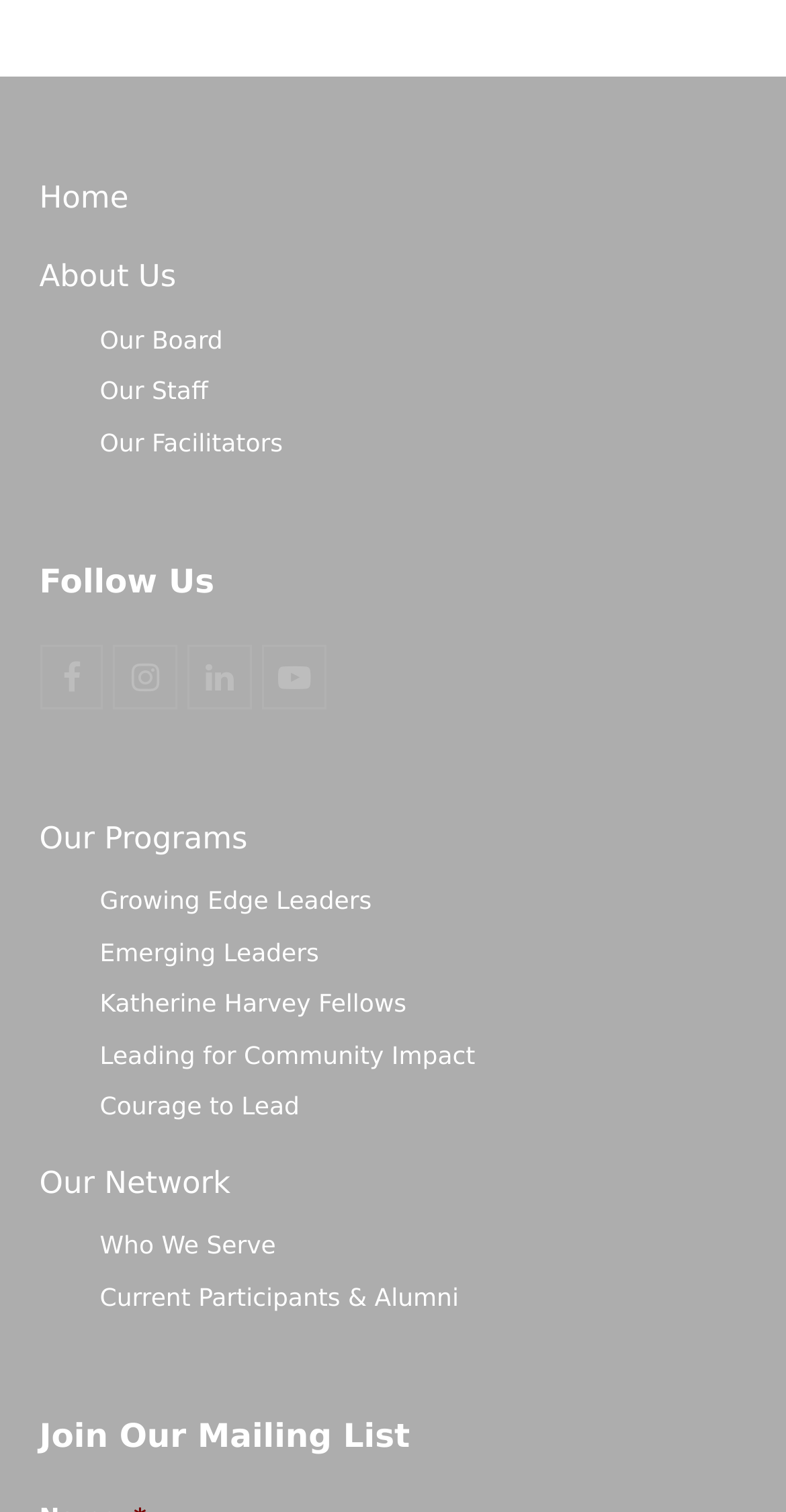Identify the bounding box coordinates of the part that should be clicked to carry out this instruction: "go to home page".

[0.05, 0.118, 0.164, 0.142]